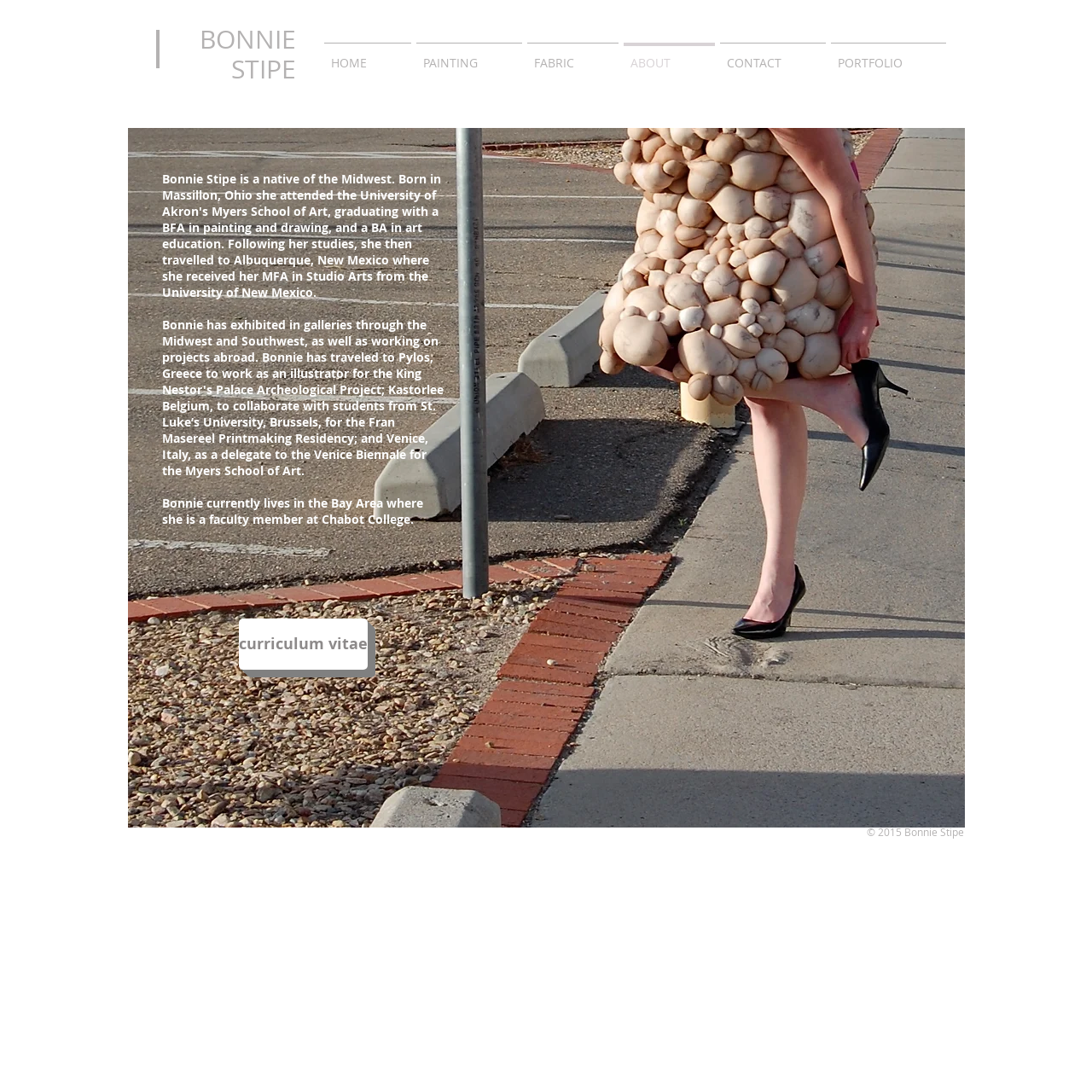What is the name of the college where the artist works?
Please provide a single word or phrase based on the screenshot.

Chabot College